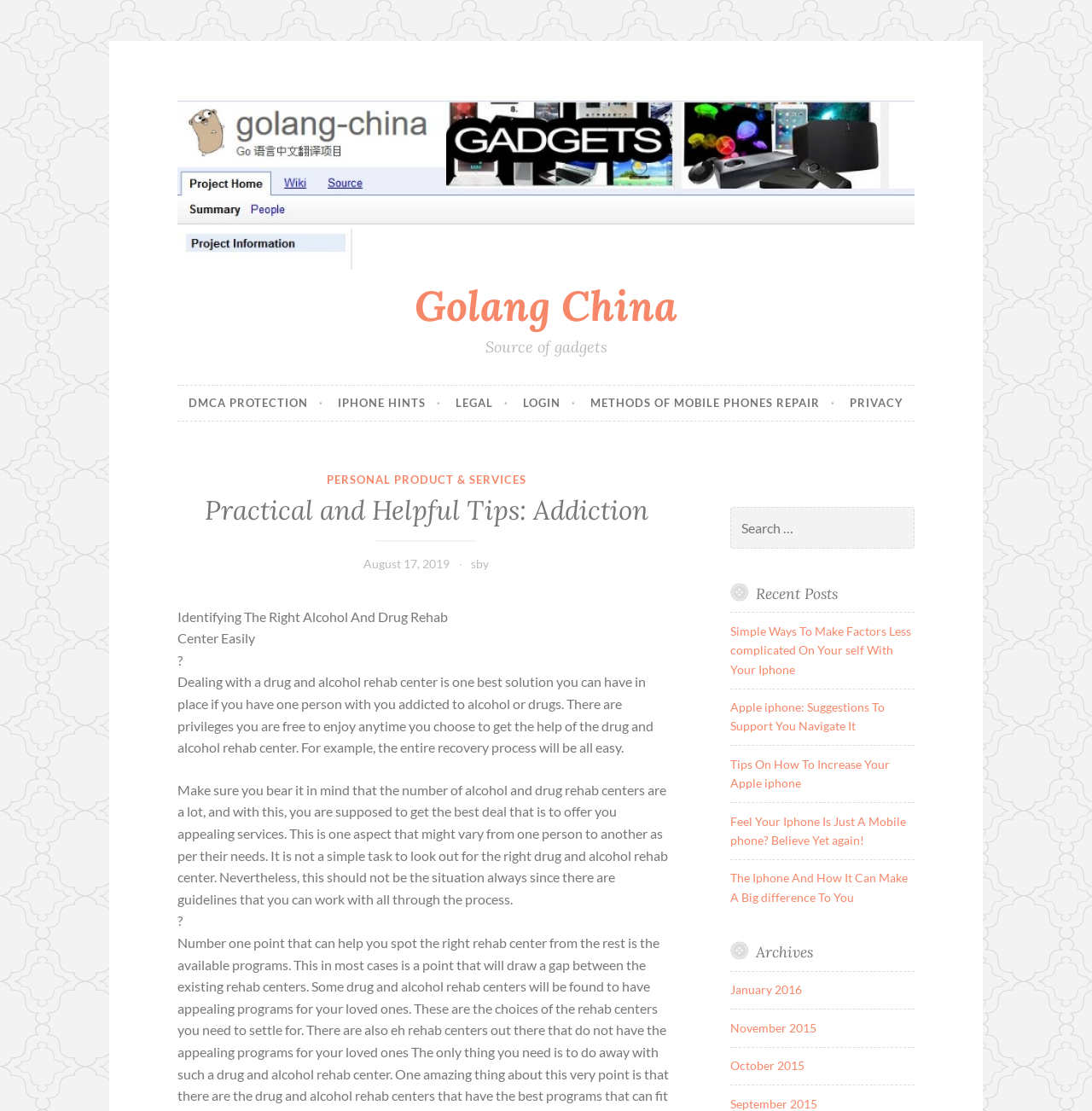Articulate a detailed summary of the webpage's content and design.

The webpage is titled "Practical and Helpful Tips: Addiction – Golang China" and appears to be a blog or article page. At the top, there is a "Skip to content" link, followed by a navigation menu with links to "Golang China", "Source of gadgets", and other categories.

Below the navigation menu, there is a section with multiple links, including "DMCA PROTECTION", "IPHONE HINTS", "LEGAL", "LOGIN", and others. This section is likely a sidebar or footer with various resources and links.

The main content of the page is an article titled "Practical and Helpful Tips: Addiction", which is divided into paragraphs of text. The article discusses the importance of finding the right alcohol and drug rehab center and provides guidance on how to do so. There are also several static text elements, including a question mark, scattered throughout the article.

To the right of the article, there is a search box with a label "Search for:". Below the search box, there is a section titled "Recent Posts" with links to several articles, including "Simple Ways To Make Factors Less complicated On Your self With Your Iphone" and "The Iphone And How It Can Make A Big difference To You". Further down, there is an "Archives" section with links to monthly archives, including January 2016, November 2015, and others.

Overall, the webpage appears to be a blog or article page with a focus on addiction and recovery, as well as iPhone-related topics.